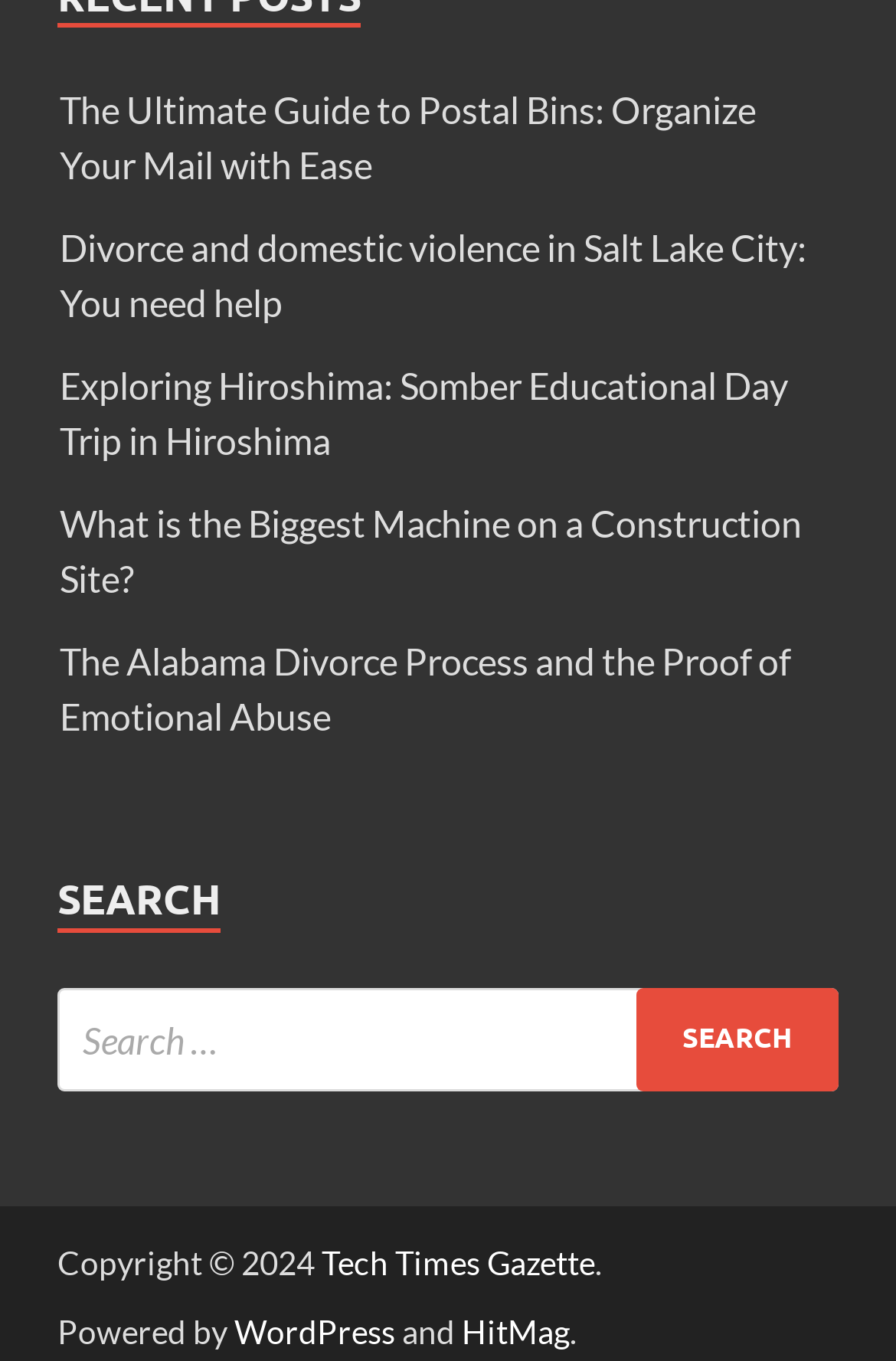How many search boxes are on the webpage?
Look at the image and answer with only one word or phrase.

1